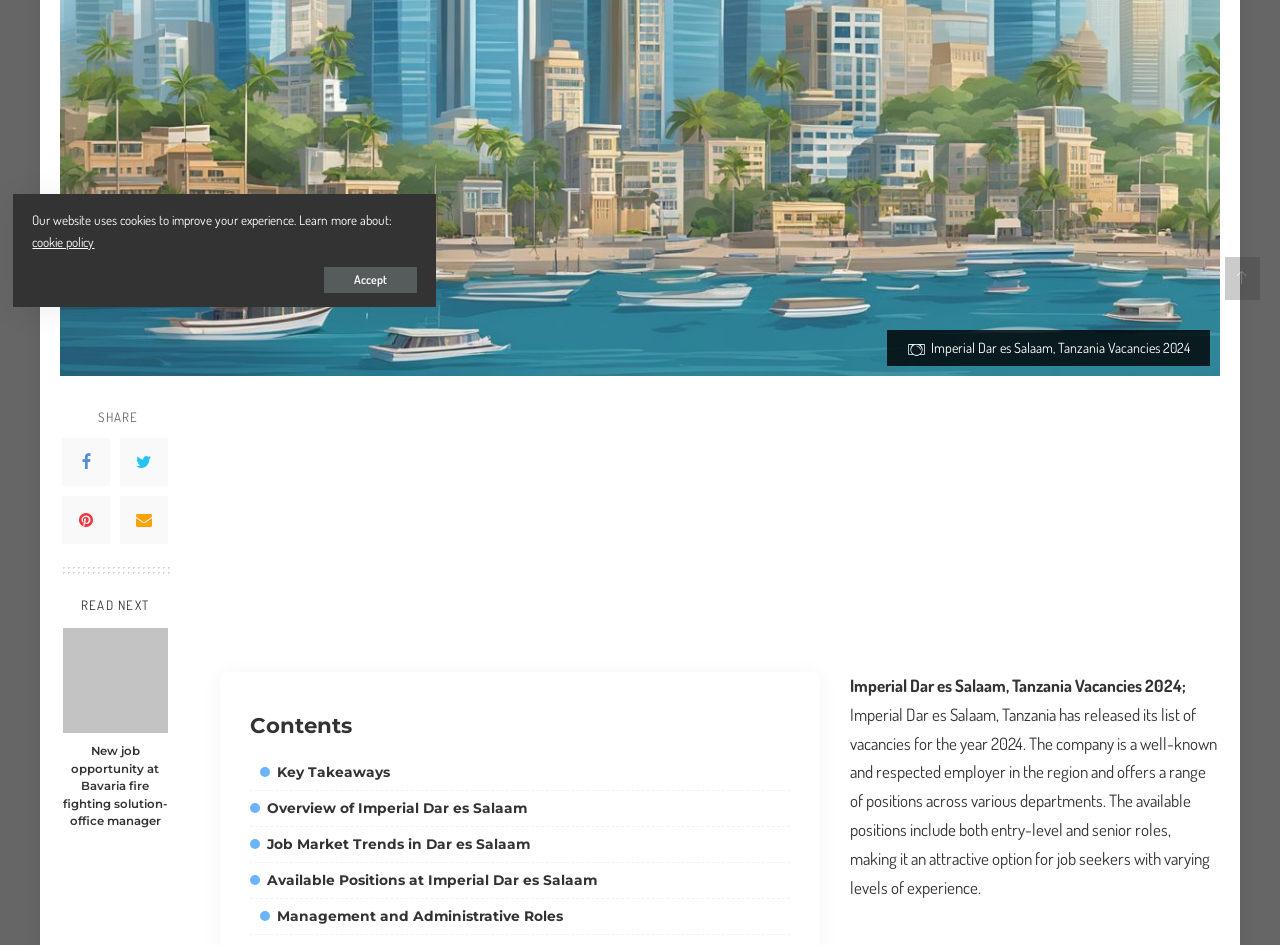Please give the bounding box coordinates of the area that should be clicked to fulfill the following instruction: "Explore available positions at Imperial Dar es Salaam". The coordinates should be in the format of four float numbers from 0 to 1, i.e., [left, top, right, bottom].

[0.195, 0.583, 0.469, 0.602]